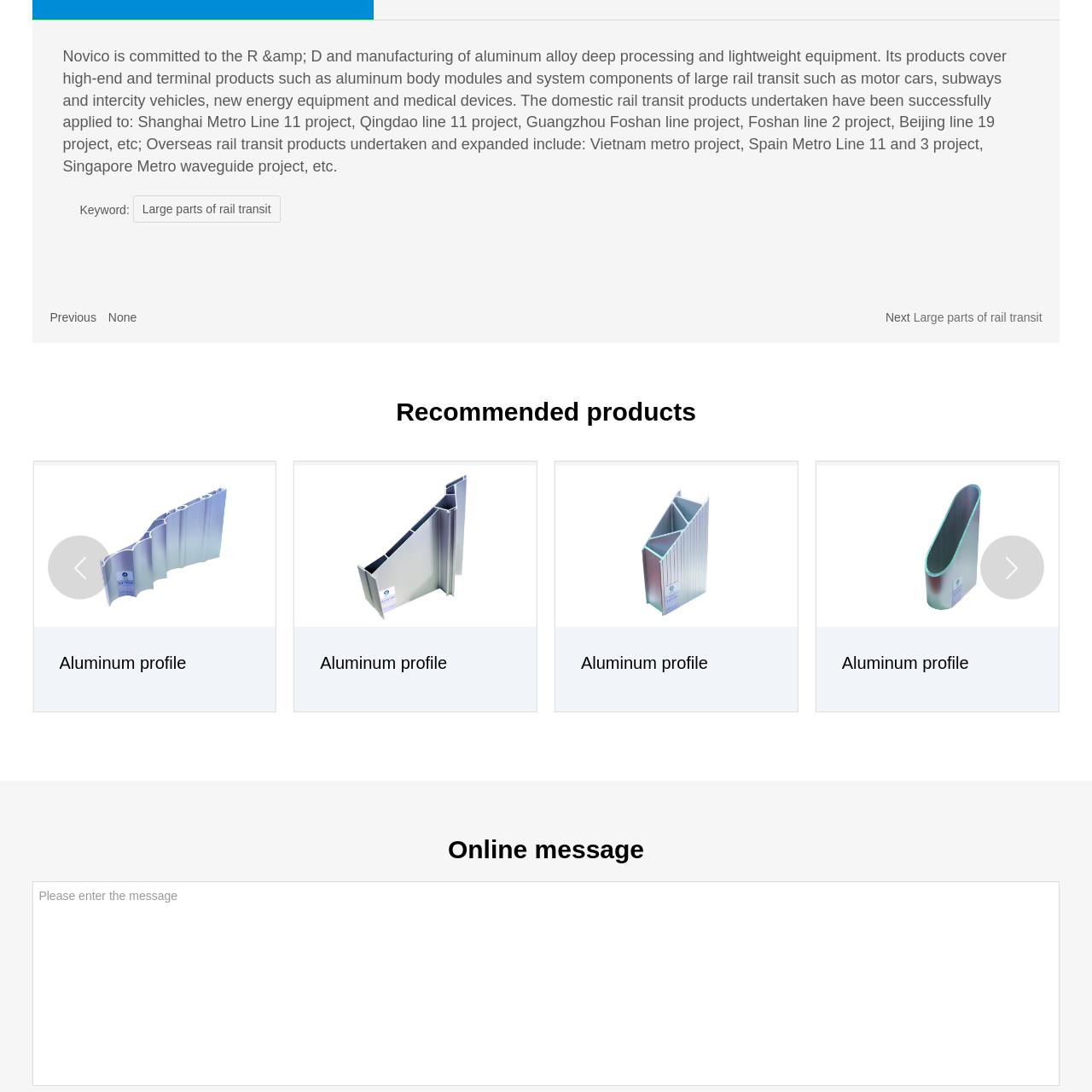Analyze the picture within the red frame, What is the focus of Conglin Aluminum's research and development? 
Provide a one-word or one-phrase response.

Lightweight and efficient components